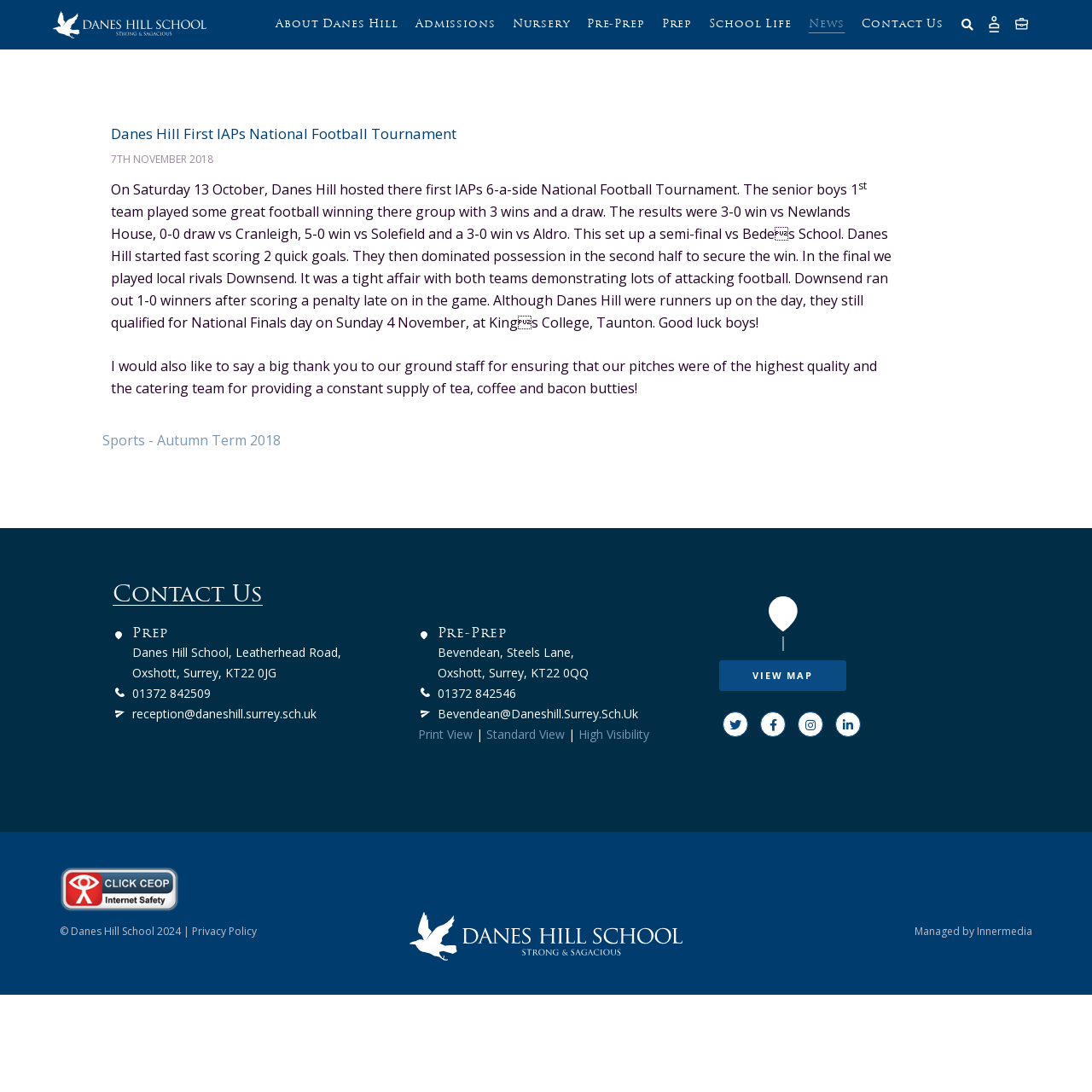Respond with a single word or short phrase to the following question: 
What was the result of the semi-final match against Bede's School?

Danes Hill won